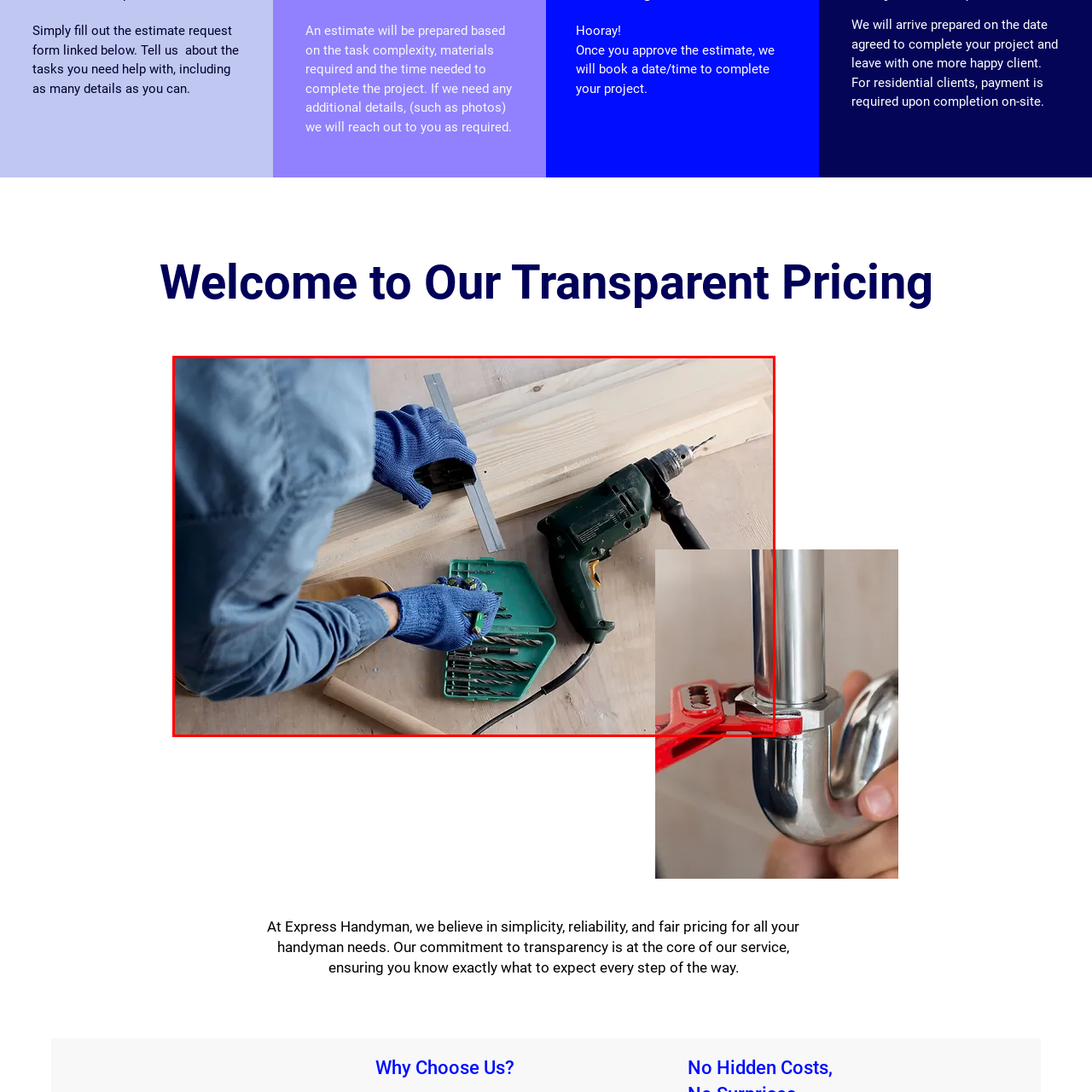What is suggested by the plumbing fixture in the image?
Pay attention to the image part enclosed by the red bounding box and answer the question using a single word or a short phrase.

Diverse project handling